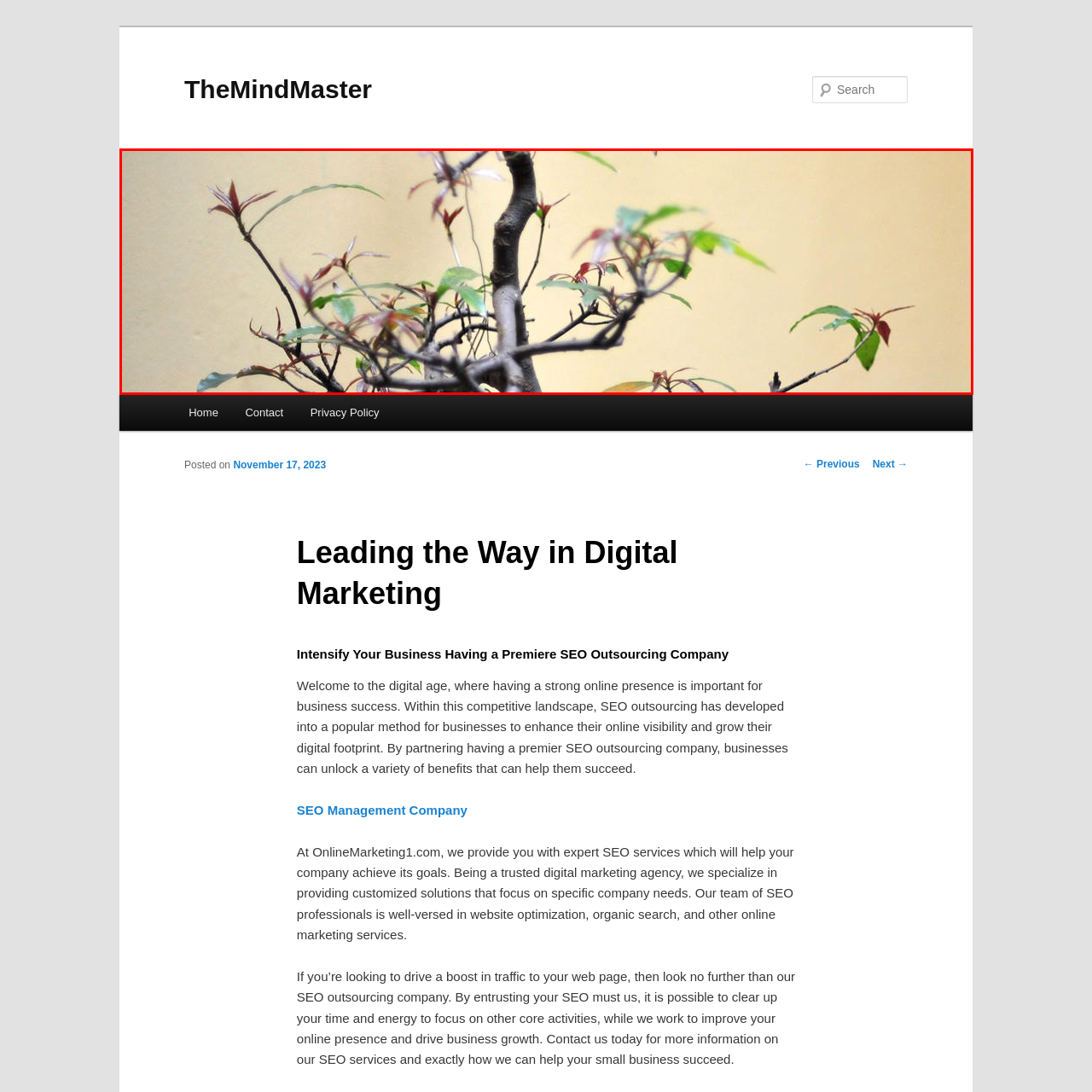Examine the area surrounded by the red box and describe it in detail.

The image features a beautifully twisted bonsai tree, showcasing intricate branches that gracefully extend outward. The delicate leaves display a range of colors, including vibrant greens and subtle reds, indicating the onset of a seasonal change. The background is a soft, warm beige, which contrasts with the tree's intricate details and enhances the organic beauty of the plant. This composition exemplifies the art of bonsai, symbolizing patience and meticulous attention to detail in cultivation.